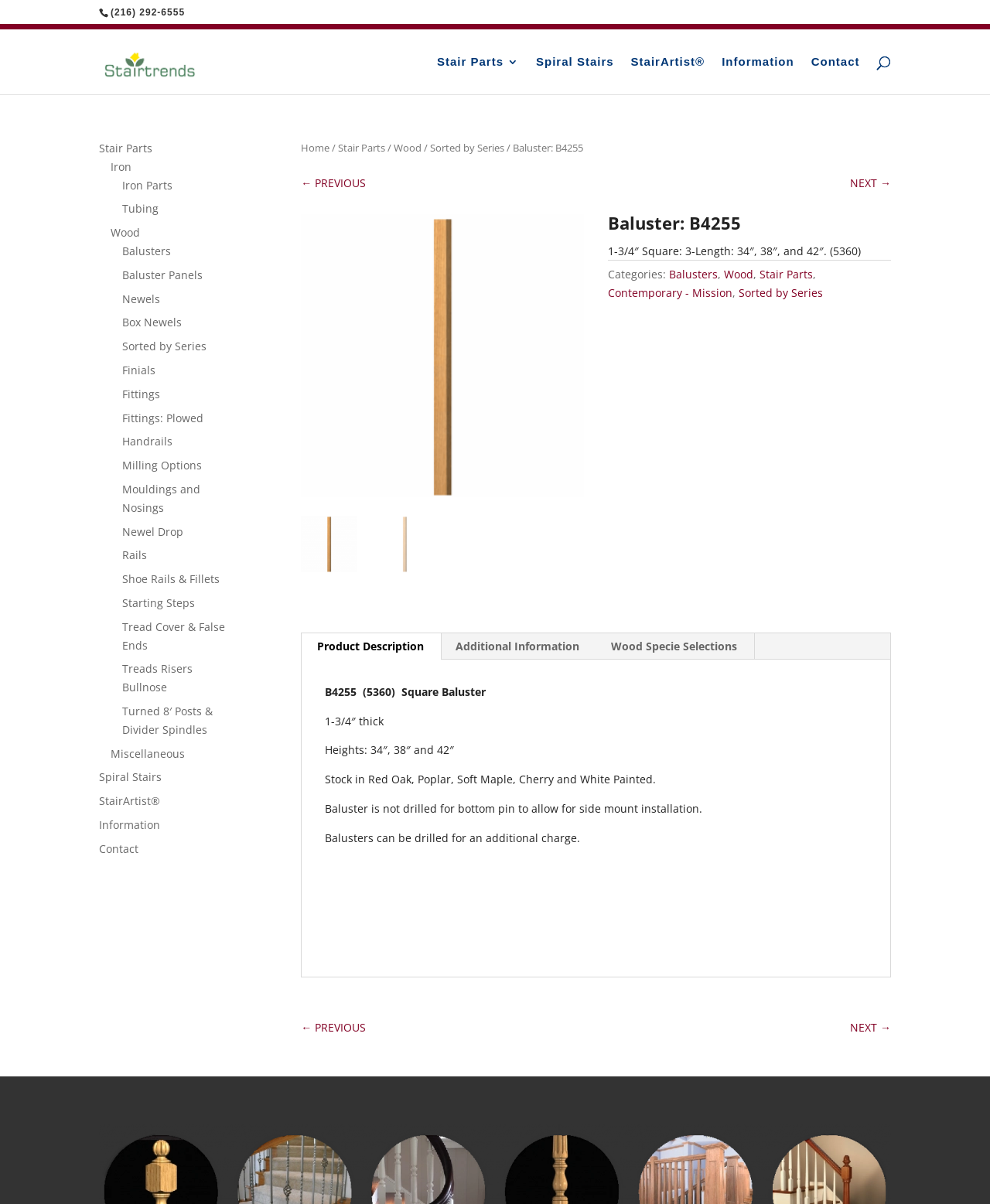Can the baluster be drilled for an additional charge?
Can you give a detailed and elaborate answer to the question?

Based on the webpage content, specifically the text 'Balusters can be drilled for an additional charge.', it can be inferred that the baluster can be drilled for an additional charge.